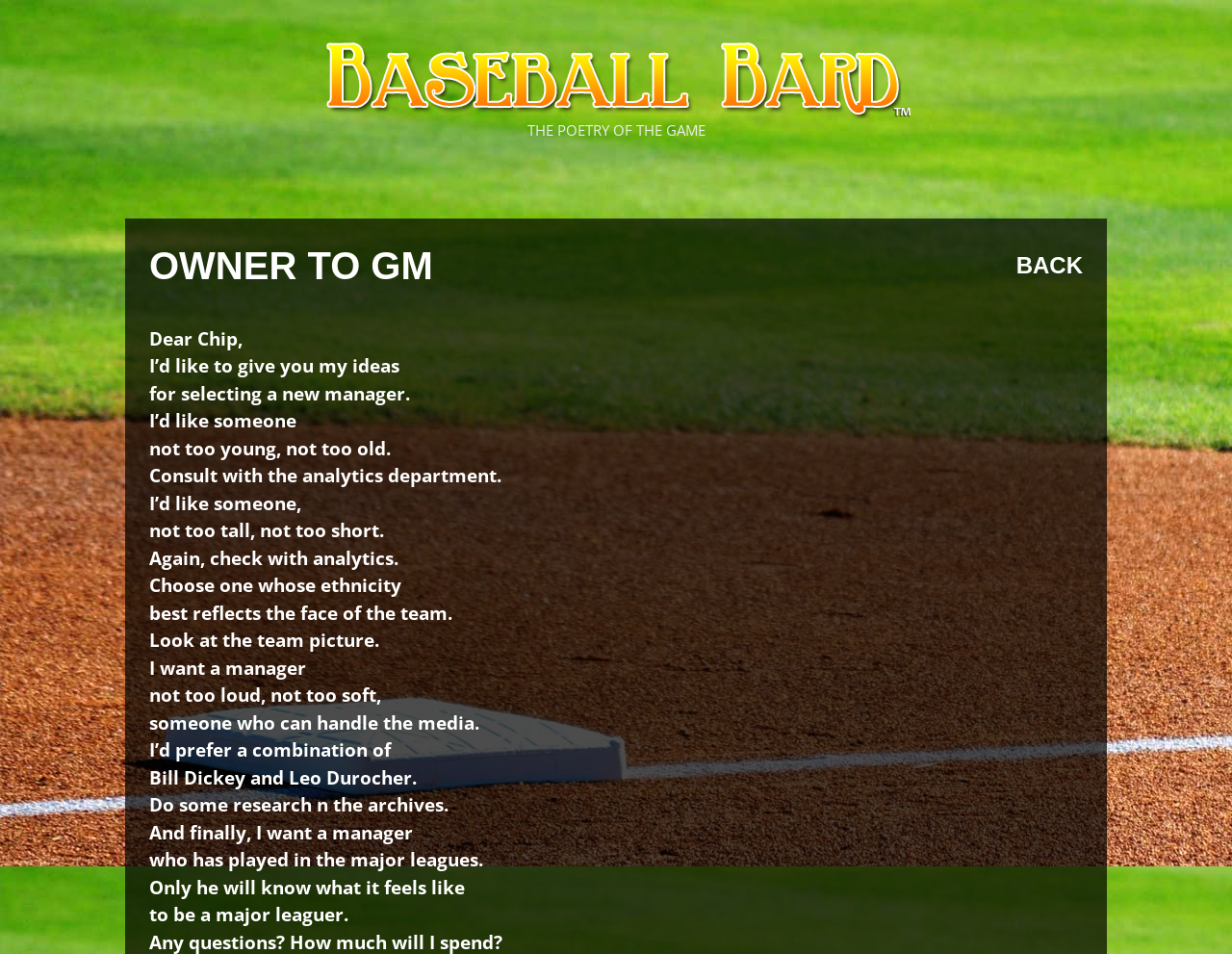Use a single word or phrase to answer the question:
What is the preferred combination of characteristics for the new manager?

Bill Dickey and Leo Durocher